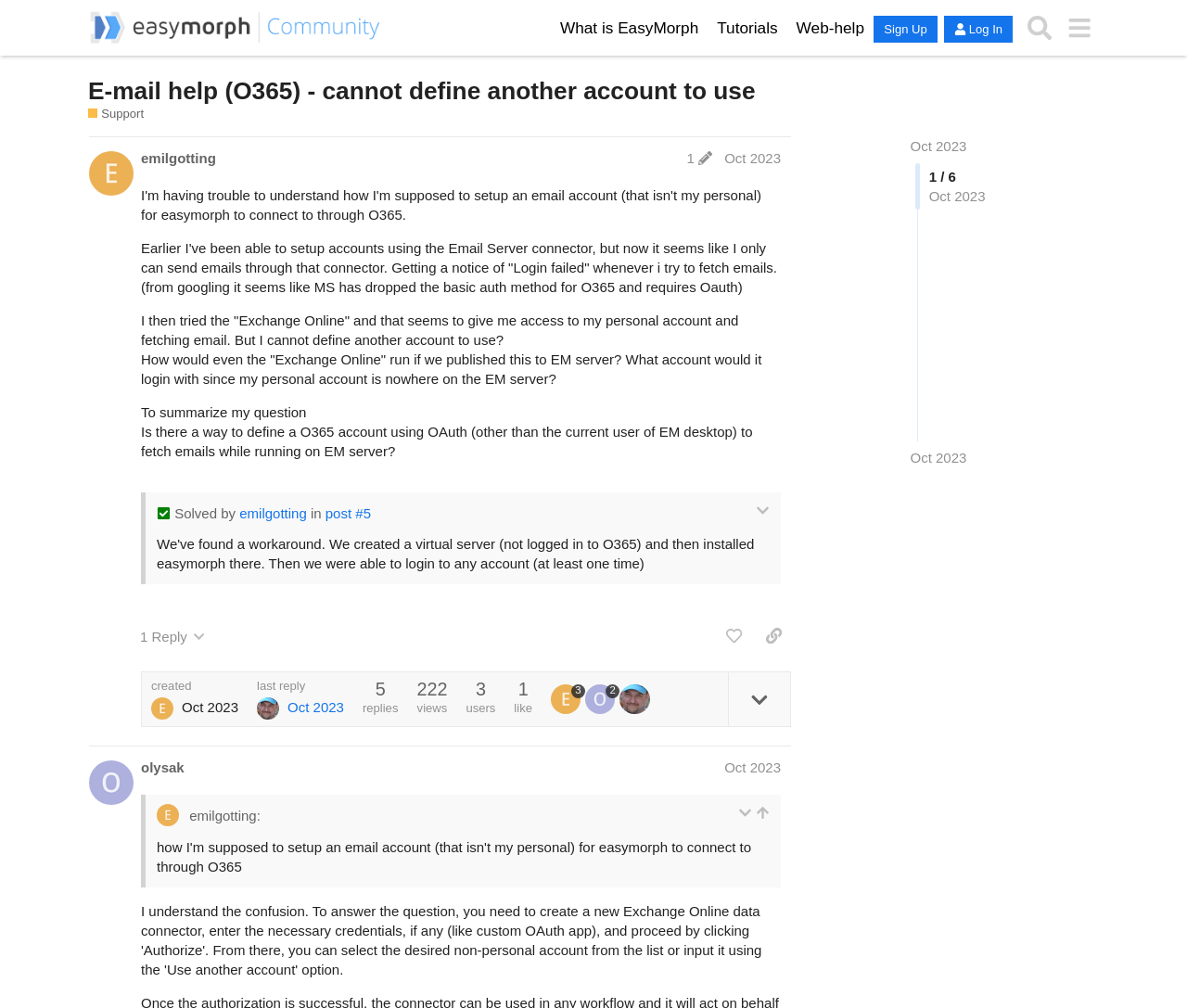Determine the bounding box coordinates of the clickable element to achieve the following action: 'Search for something'. Provide the coordinates as four float values between 0 and 1, formatted as [left, top, right, bottom].

[0.859, 0.008, 0.892, 0.047]